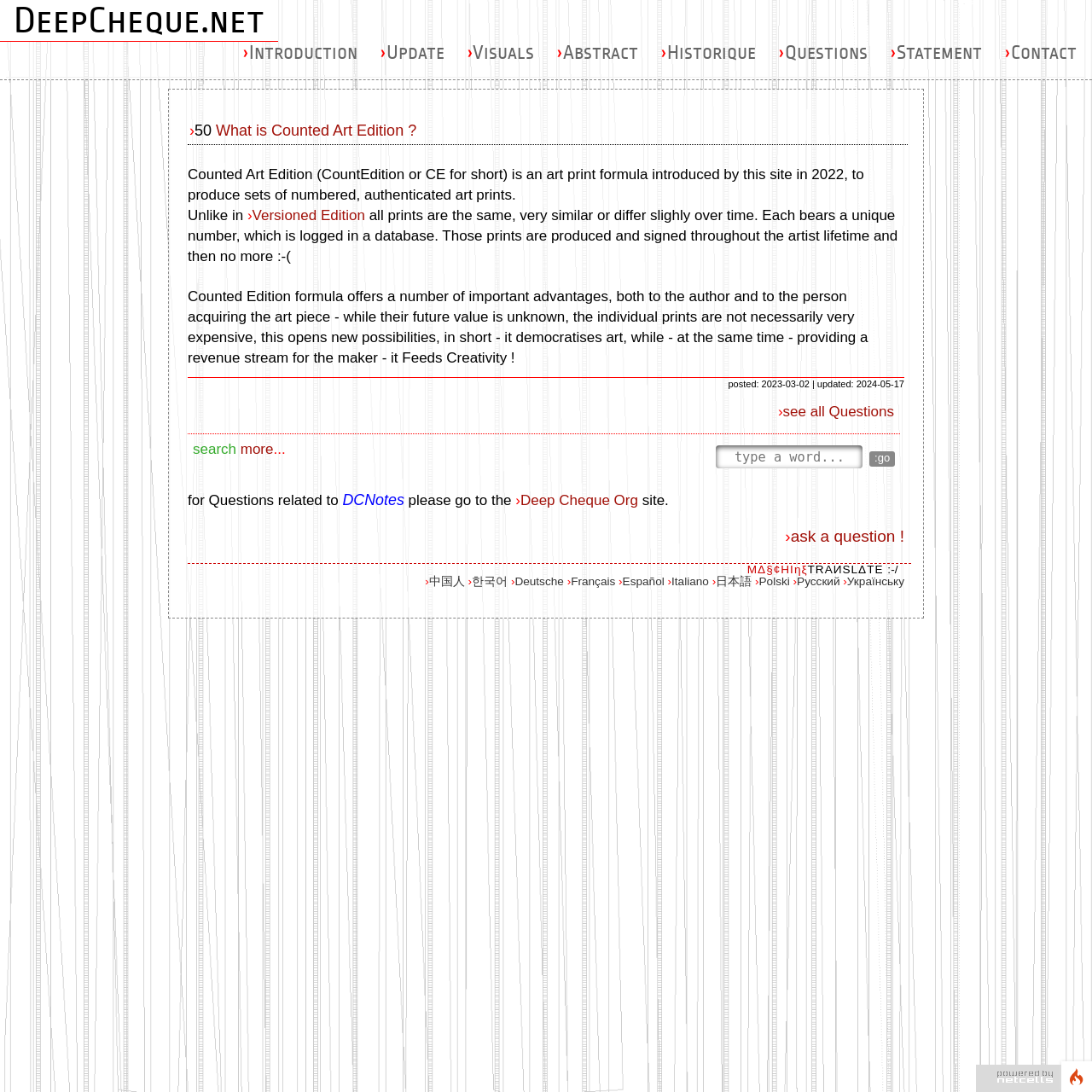Please specify the bounding box coordinates of the element that should be clicked to execute the given instruction: 'ask a question!'. Ensure the coordinates are four float numbers between 0 and 1, expressed as [left, top, right, bottom].

[0.724, 0.483, 0.828, 0.5]